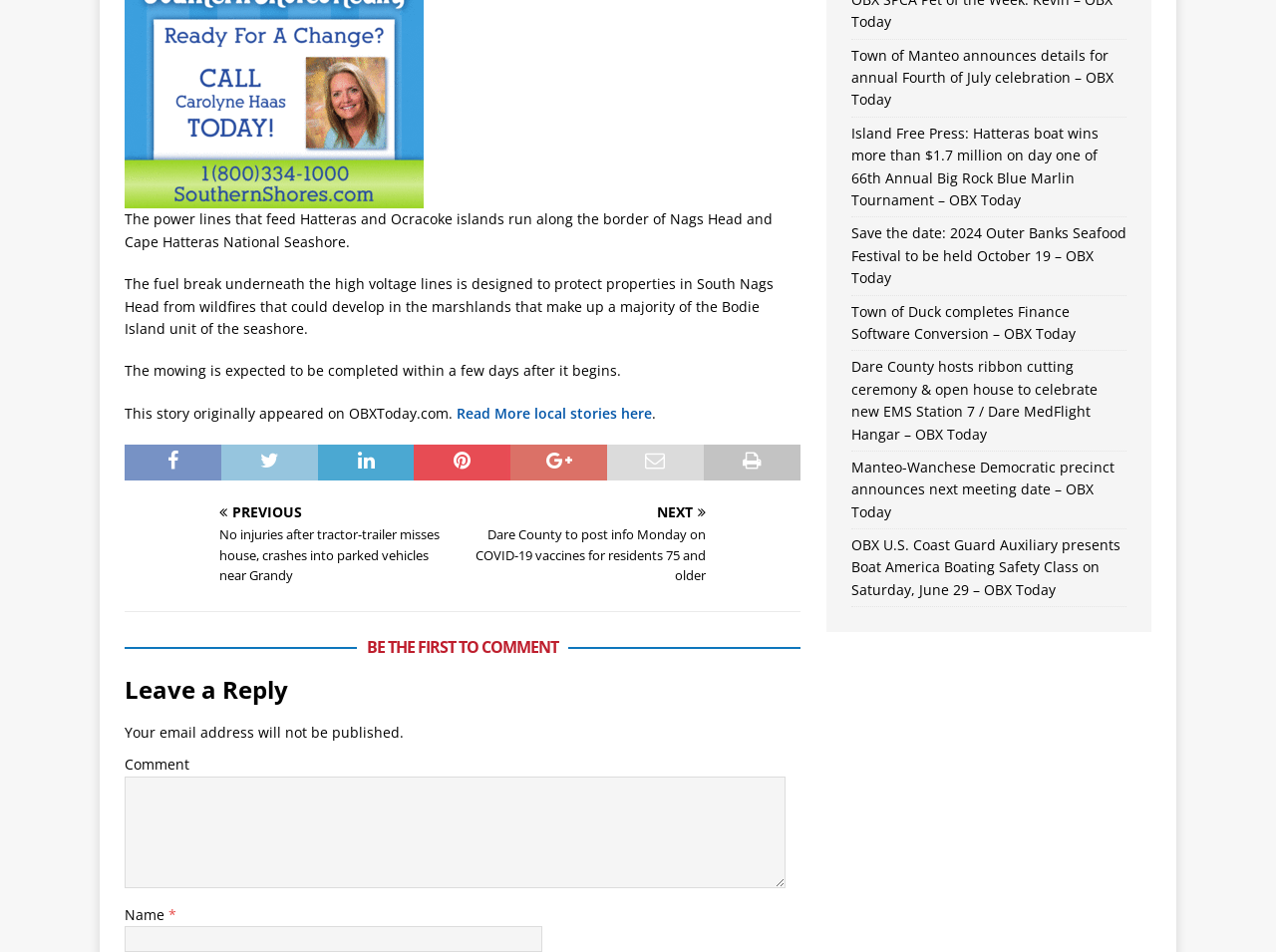Specify the bounding box coordinates for the region that must be clicked to perform the given instruction: "Read more about the power lines that feed Hatteras and Ocracoke islands".

[0.098, 0.201, 0.332, 0.221]